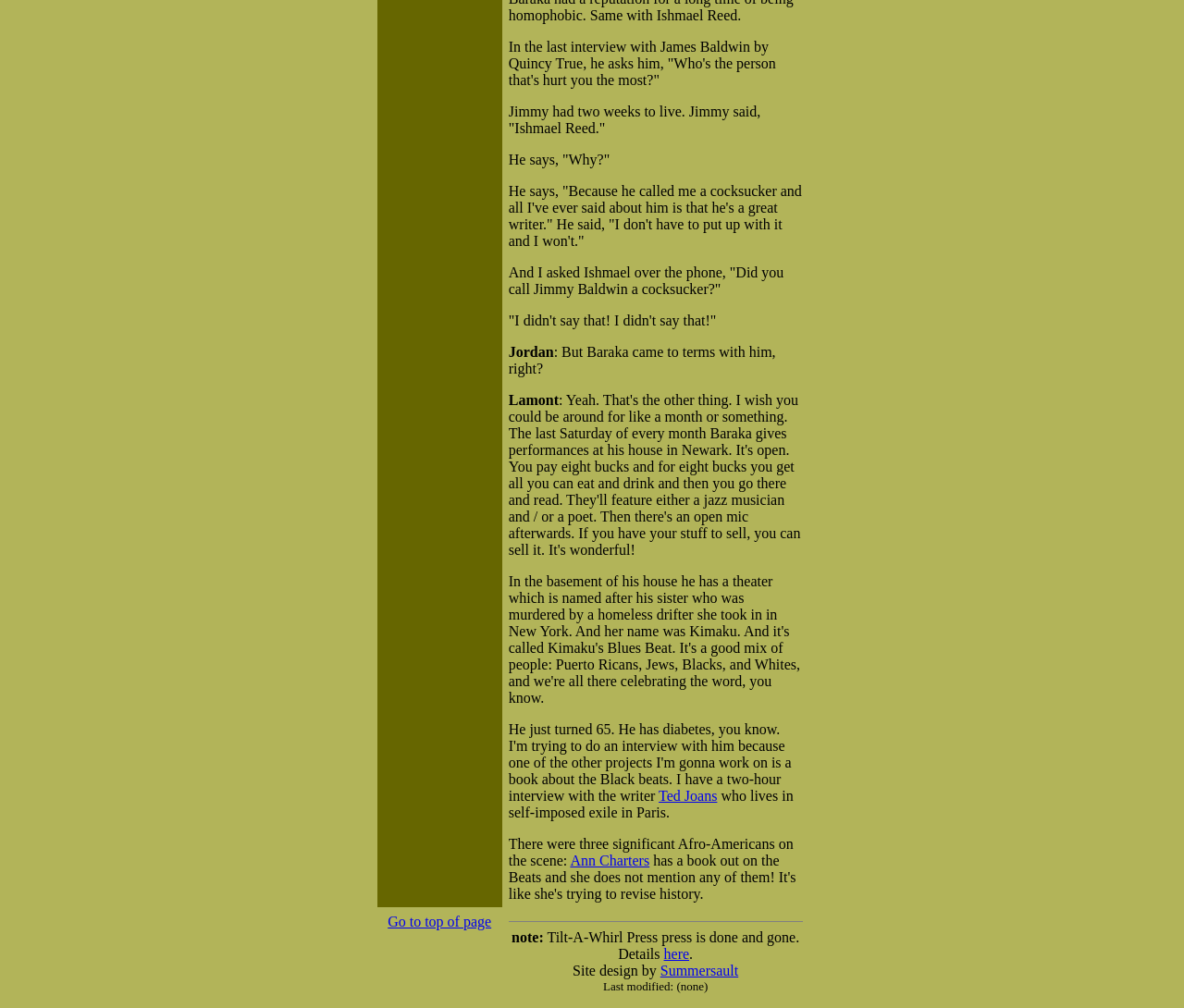Please provide the bounding box coordinates for the UI element as described: "Summersault". The coordinates must be four floats between 0 and 1, represented as [left, top, right, bottom].

[0.558, 0.955, 0.624, 0.971]